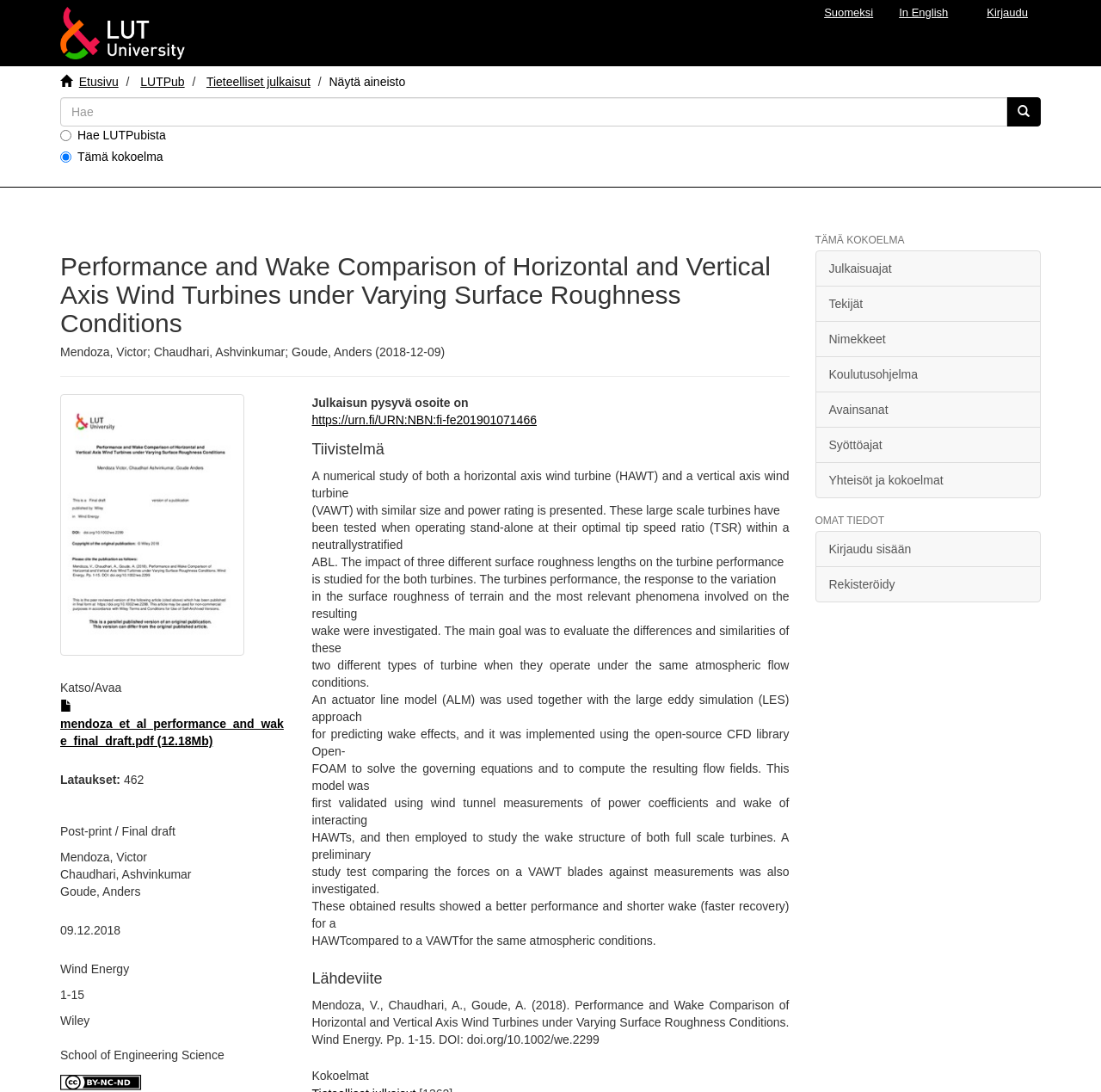Find the bounding box coordinates of the clickable area that will achieve the following instruction: "Switch to English".

[0.805, 0.0, 0.873, 0.032]